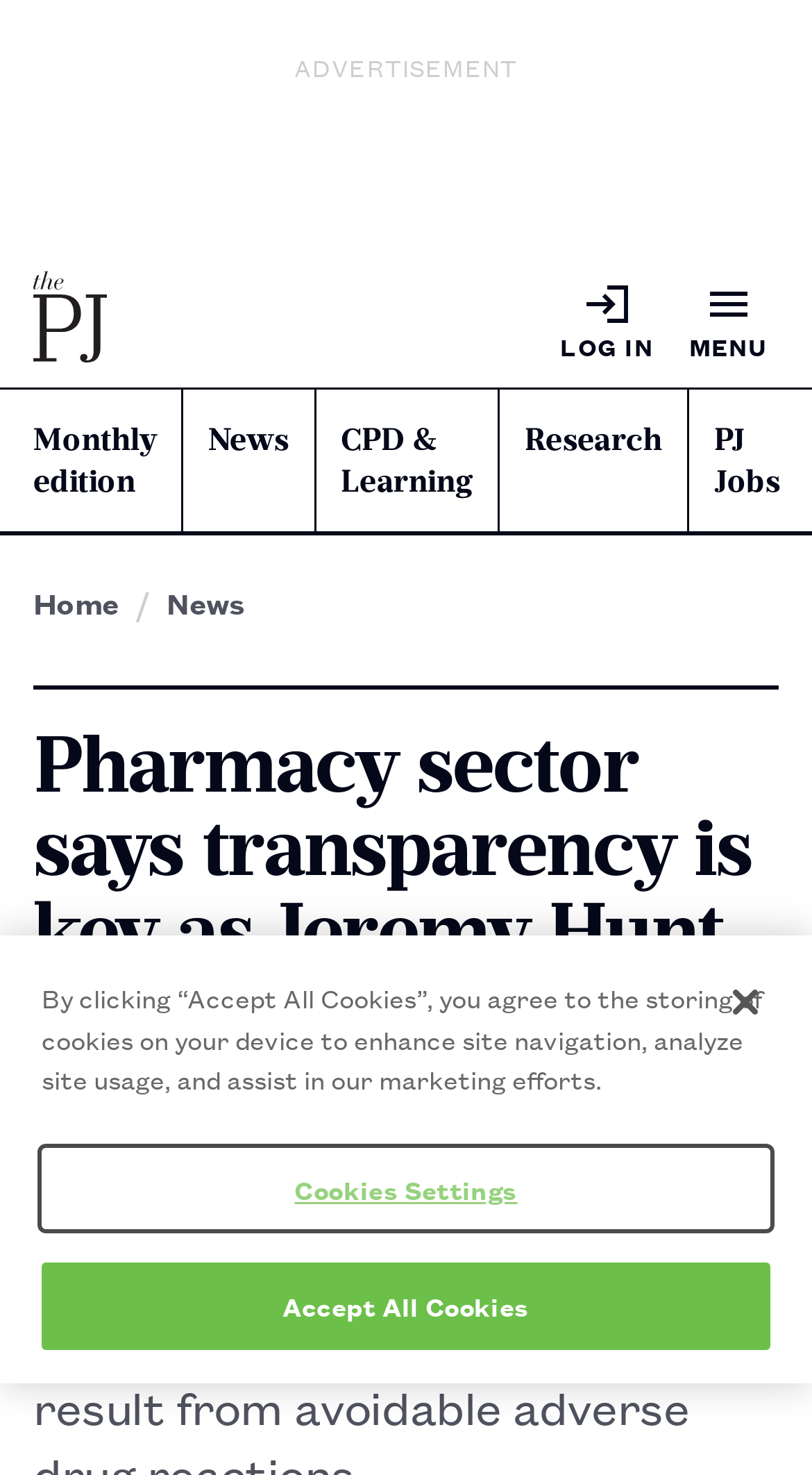Explain the webpage in detail, including its primary components.

The webpage is from The Pharmaceutical Journal, a publication from the Royal Pharmaceutical Society. At the top of the page, there is an advertisement banner. To the left of the advertisement, the PJ logo is displayed, and to the right, there are links to log in and a button to open the primary site navigation, which is accompanied by the text "MENU". 

Below the top section, there are five main navigation links: "Monthly edition", "News", "CPD & Learning", "Research", and "Home". The "Home" link is located on the left, and the "News" link is duplicated, with the second instance being a heading that reads "Pharmacy sector says transparency is key as Jeremy Hunt tackles drug errors". 

At the bottom of the page, there is a feedback button and a dialog box related to cookies. The dialog box contains a message about cookies and site usage, with buttons to adjust cookies settings or accept all cookies. There is also a "Close" button to dismiss the dialog box.